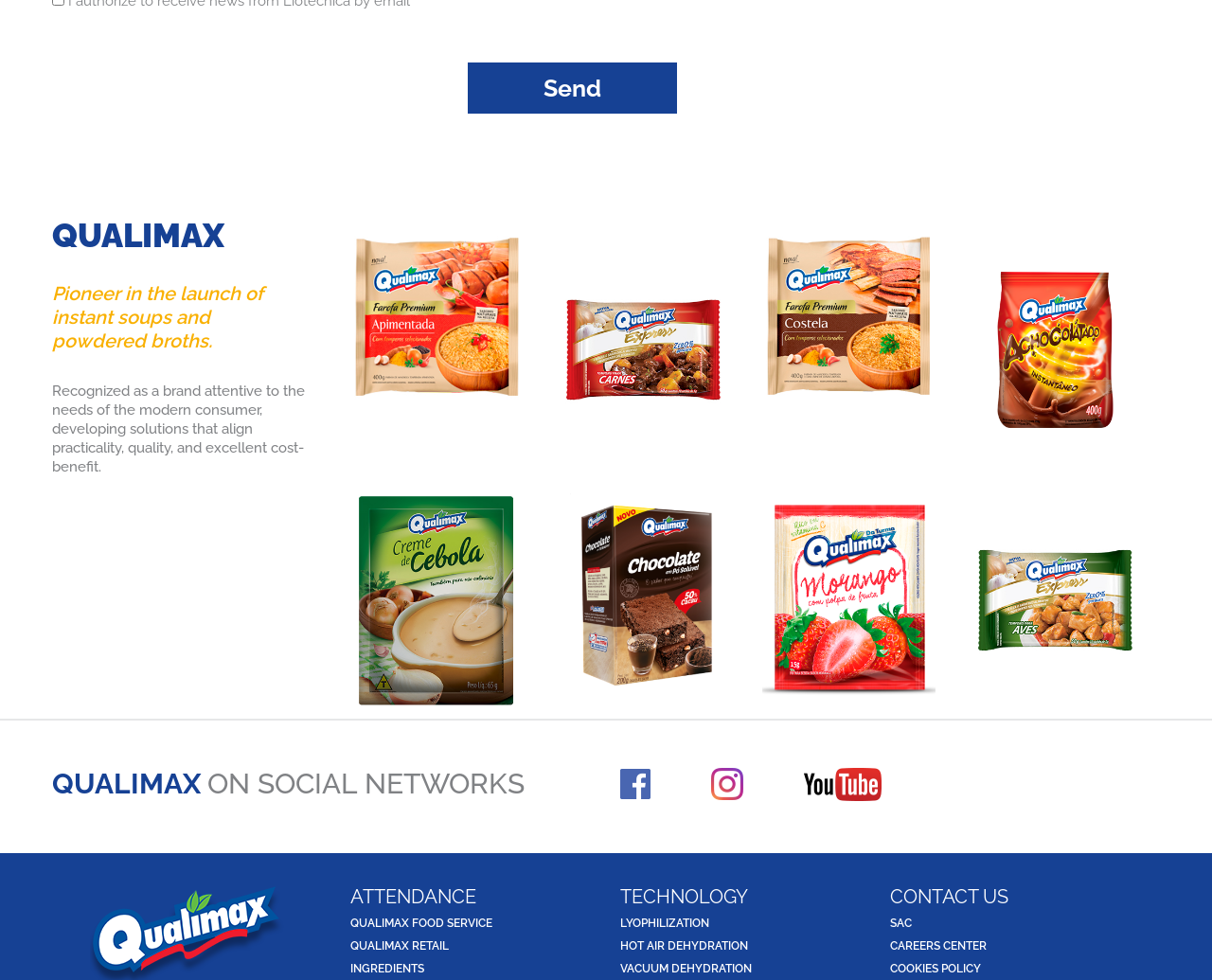Please identify the bounding box coordinates for the region that you need to click to follow this instruction: "Read about the great mint repotting caper".

None